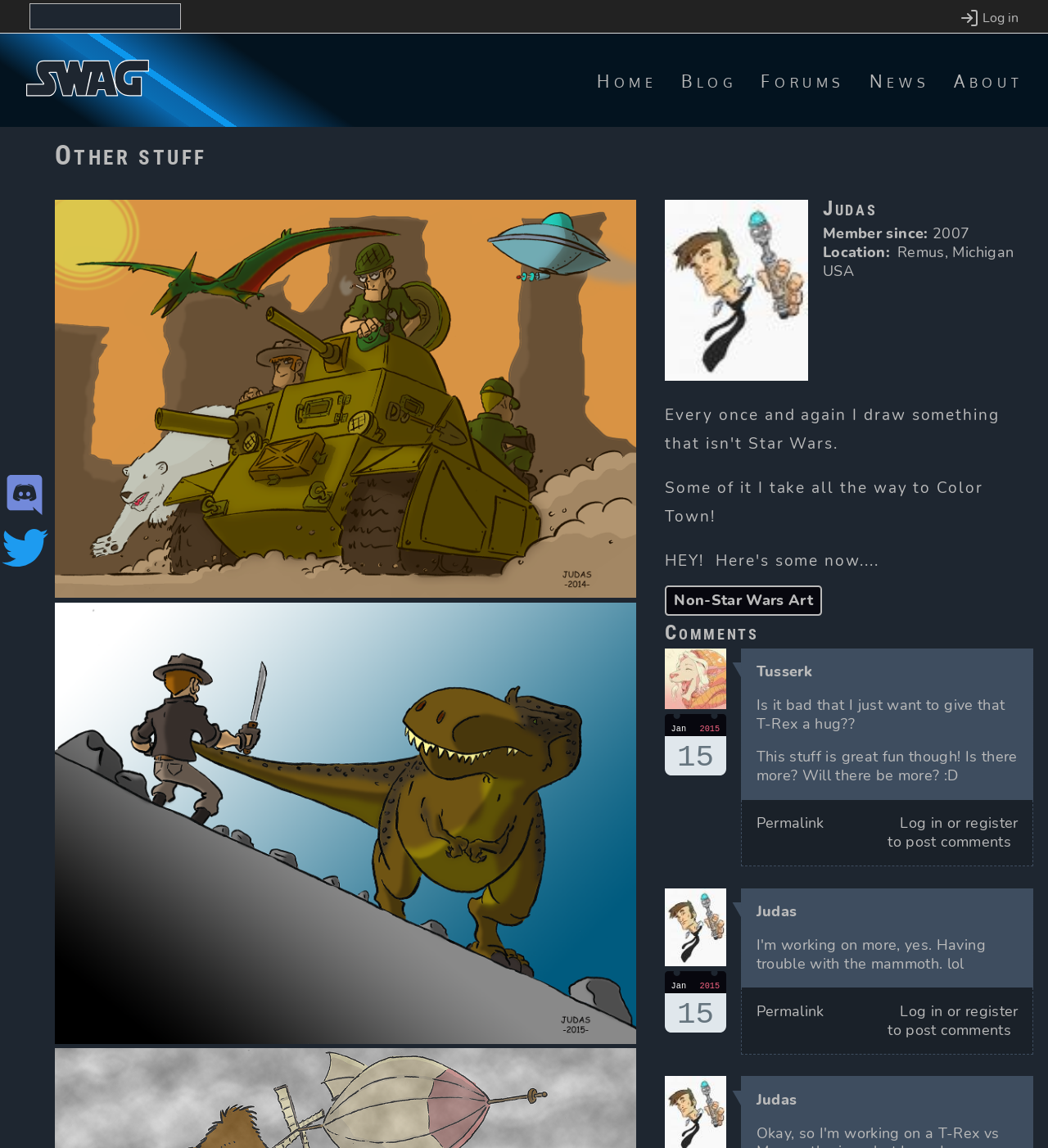Identify the bounding box coordinates for the element you need to click to achieve the following task: "View Non-Star Wars Art". The coordinates must be four float values ranging from 0 to 1, formatted as [left, top, right, bottom].

[0.635, 0.51, 0.784, 0.536]